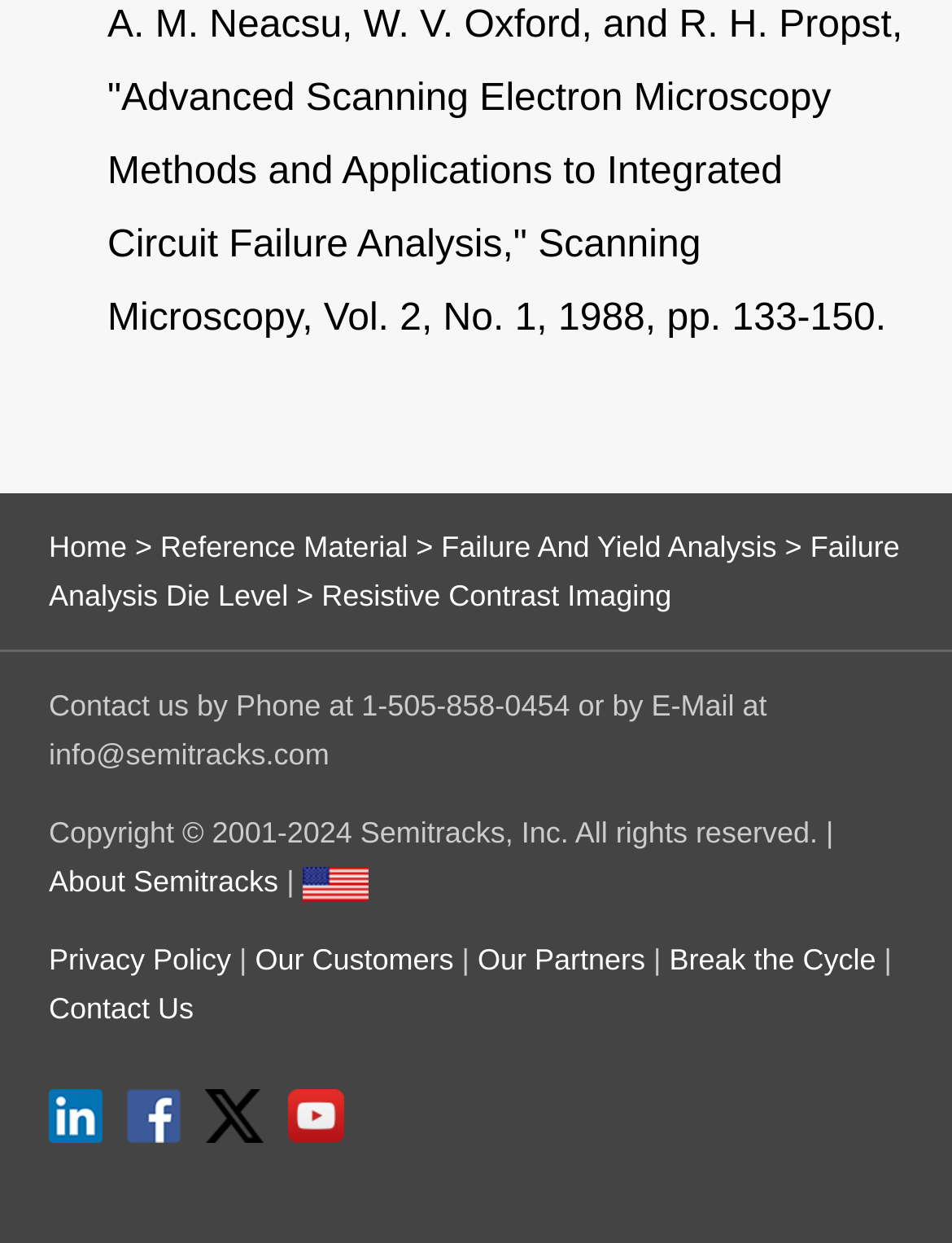How many social media icons are at the bottom of the page? From the image, respond with a single word or brief phrase.

4